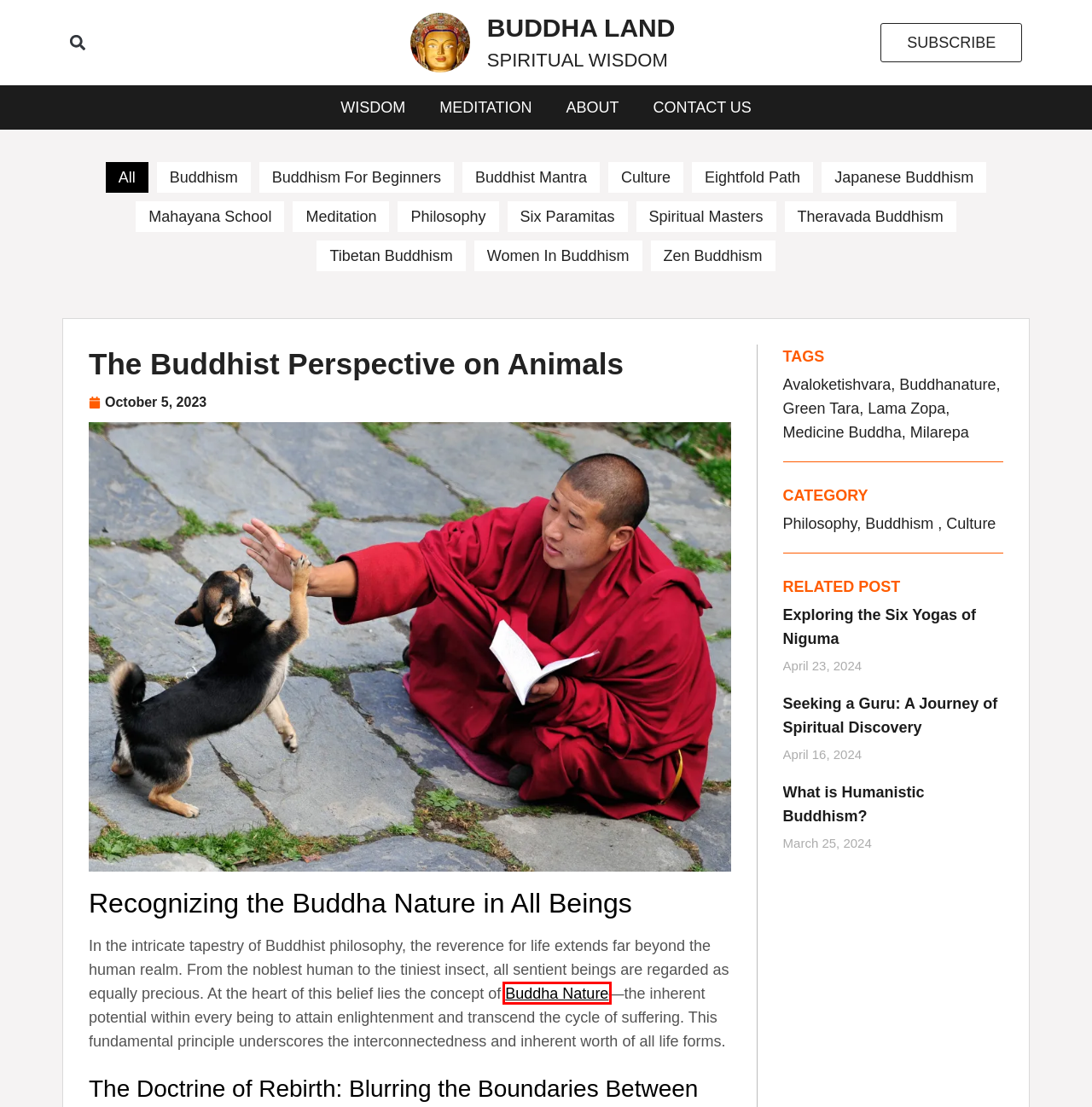You have been given a screenshot of a webpage with a red bounding box around a UI element. Select the most appropriate webpage description for the new webpage that appears after clicking the element within the red bounding box. The choices are:
A. Culture Archives - Buddha Land
B. The Eightfold Path - Guide to Enlightenment - Buddha Land
C. Buddhism Archives - Buddha Land
D. Women in Buddhism Archives - Buddha Land
E. Philosophy Archives - Buddha Land
F. Meditation Archives - Buddha Land
G. Milarepa Archives - Buddha Land
H. Buddhism for Beginners Archives - Buddha Land

B